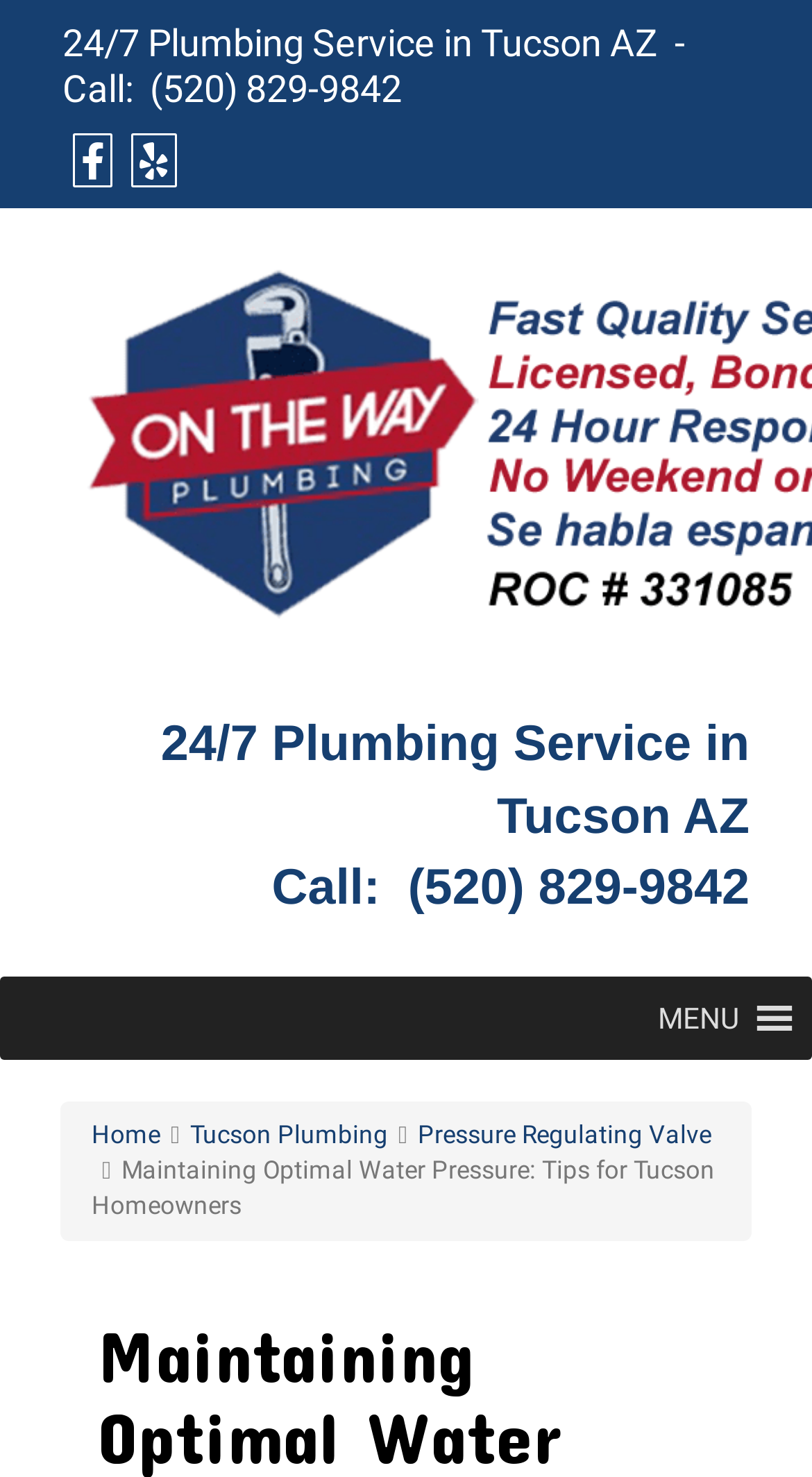Is the menu expanded?
From the image, respond with a single word or phrase.

No